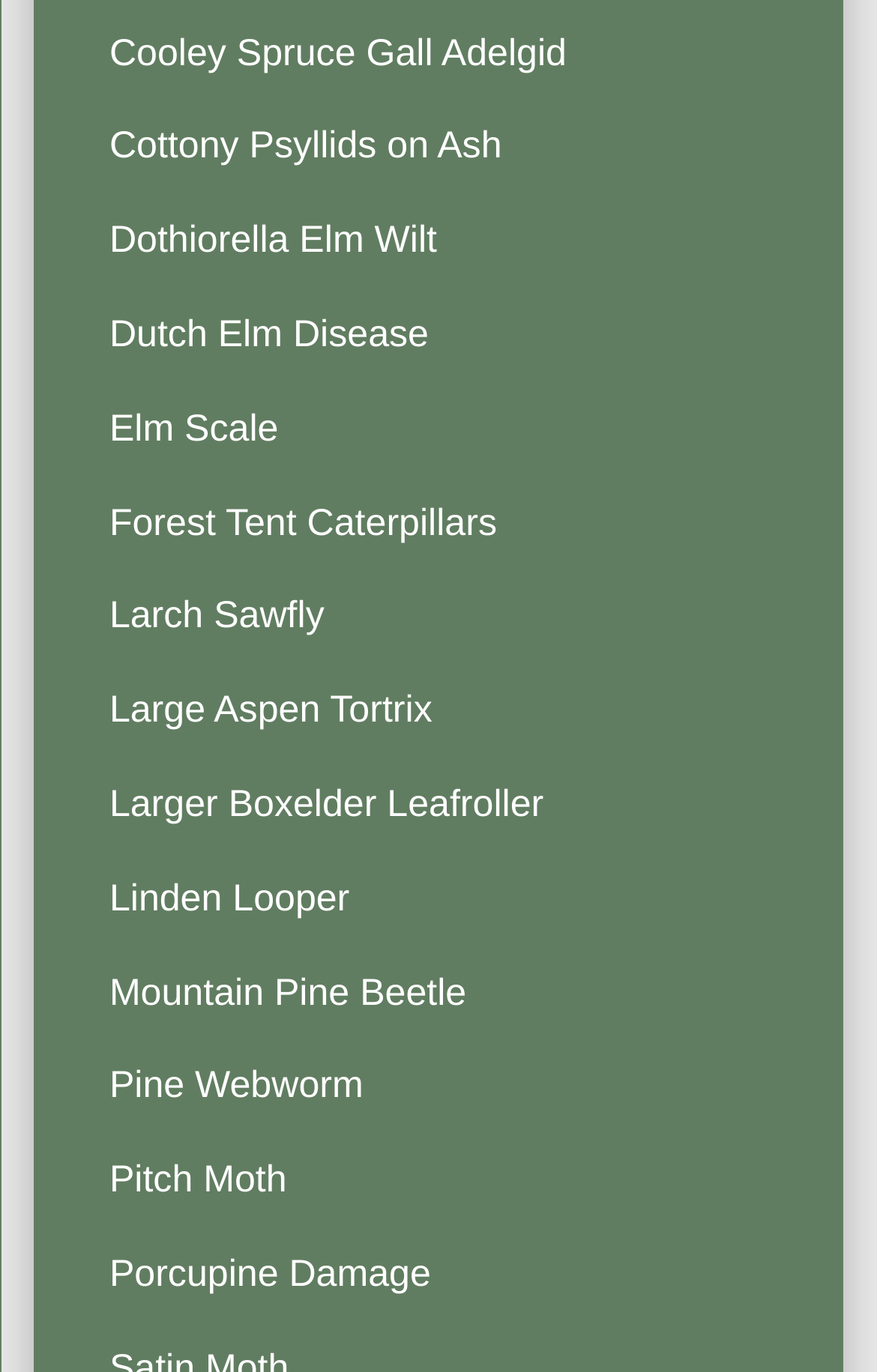Give a one-word or short phrase answer to this question: 
What is the common feature of all menu items?

Has a popup menu